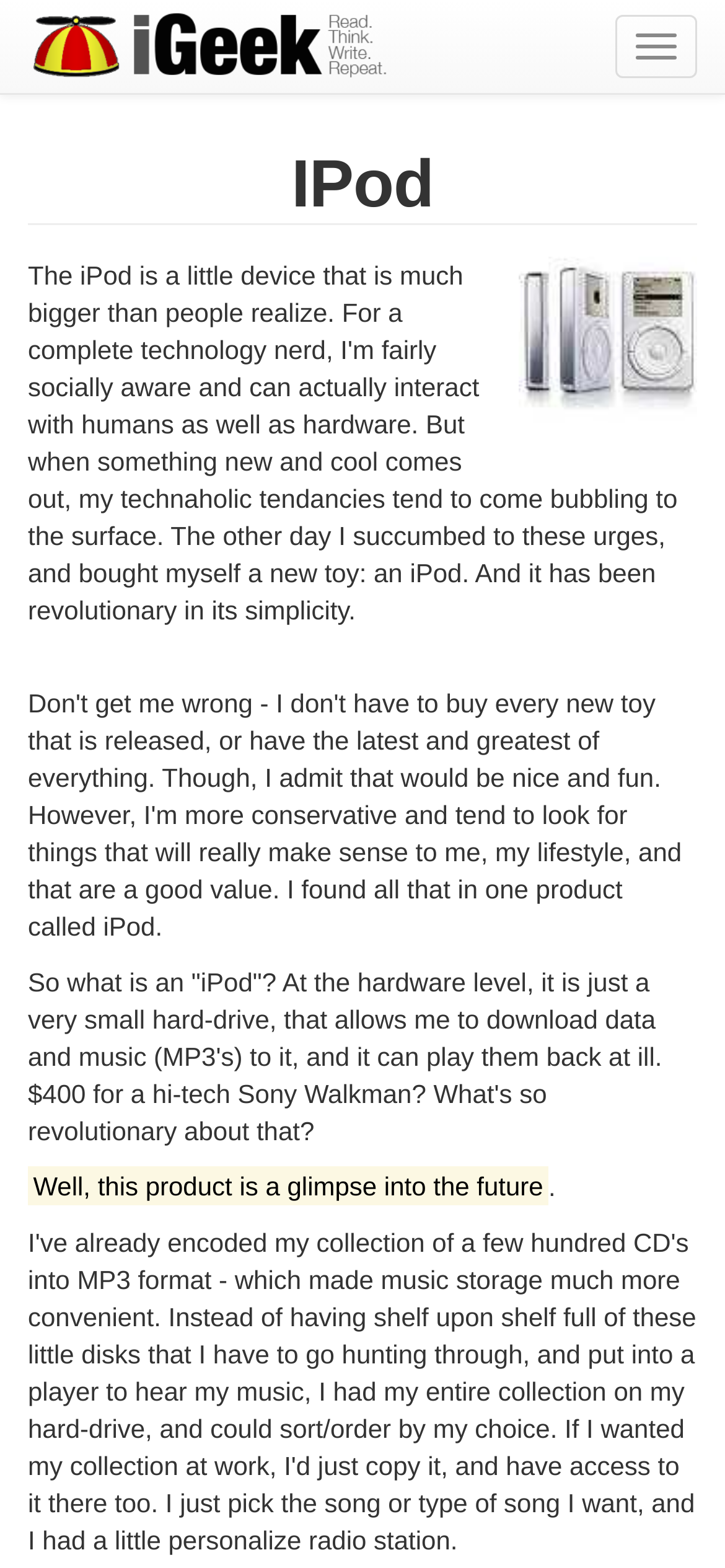What is the file format of the music?
Look at the image and provide a short answer using one word or a phrase.

MP3